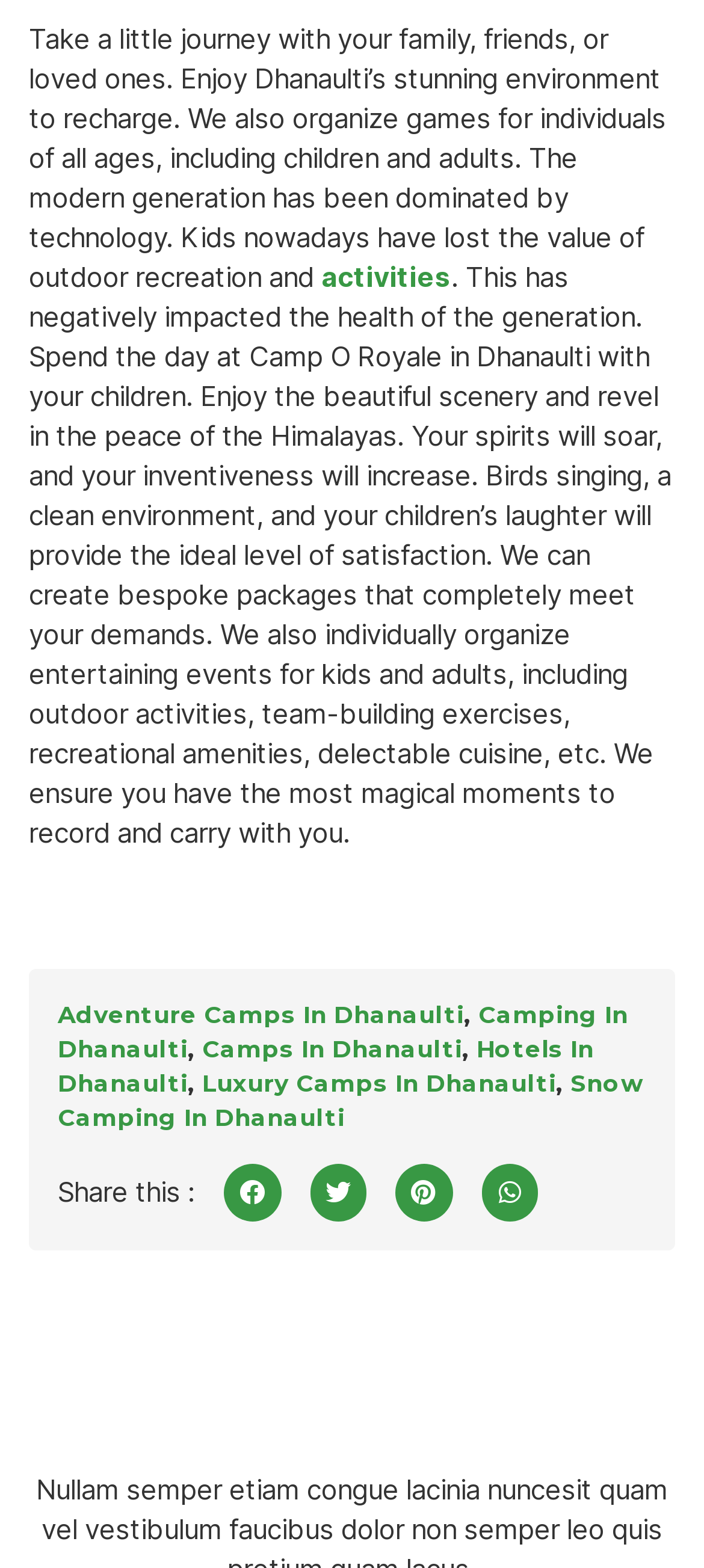What type of activities are organized at Camp O Royale?
Look at the image and answer the question with a single word or phrase.

Outdoor activities